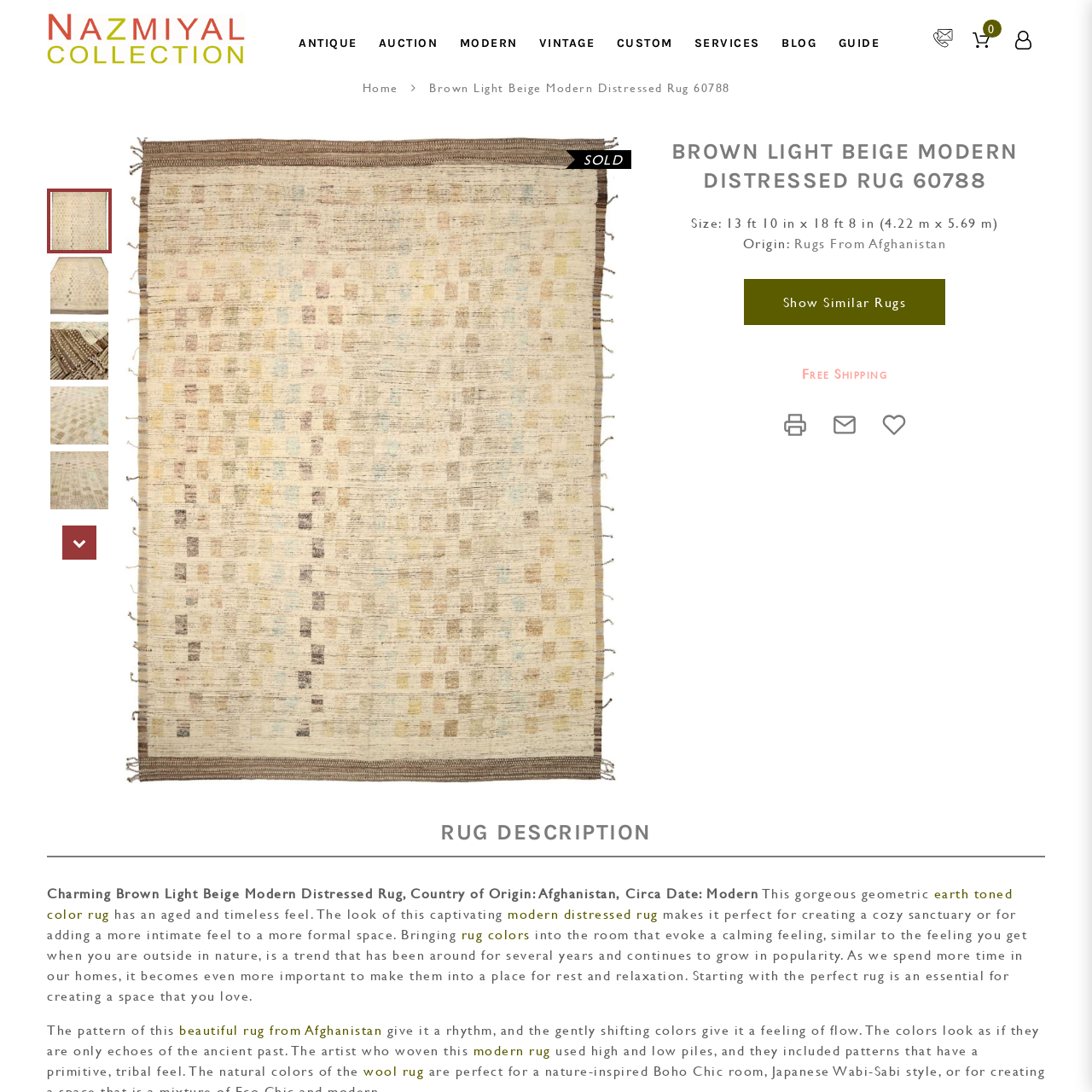Provide an in-depth description of the image within the red bounding box.

This image showcases the "Brown Light Beige Modern Distressed Rug 60788" by Nazmiyal Antique Rugs. The rug features a beautiful blend of earthy tones and a modern distressed design, offering a timeless aesthetic perfect for various interior styles. Measuring 13 feet 10 inches by 18 feet 8 inches, it is suitable for creating inviting spaces. The rug originates from Afghanistan and embodies a captivating geometric pattern, enhanced by the interplay of high and low piles. This makes it not only visually appealing but also a cozy addition to your home decor, perfect for enhancing both casual and formal settings.